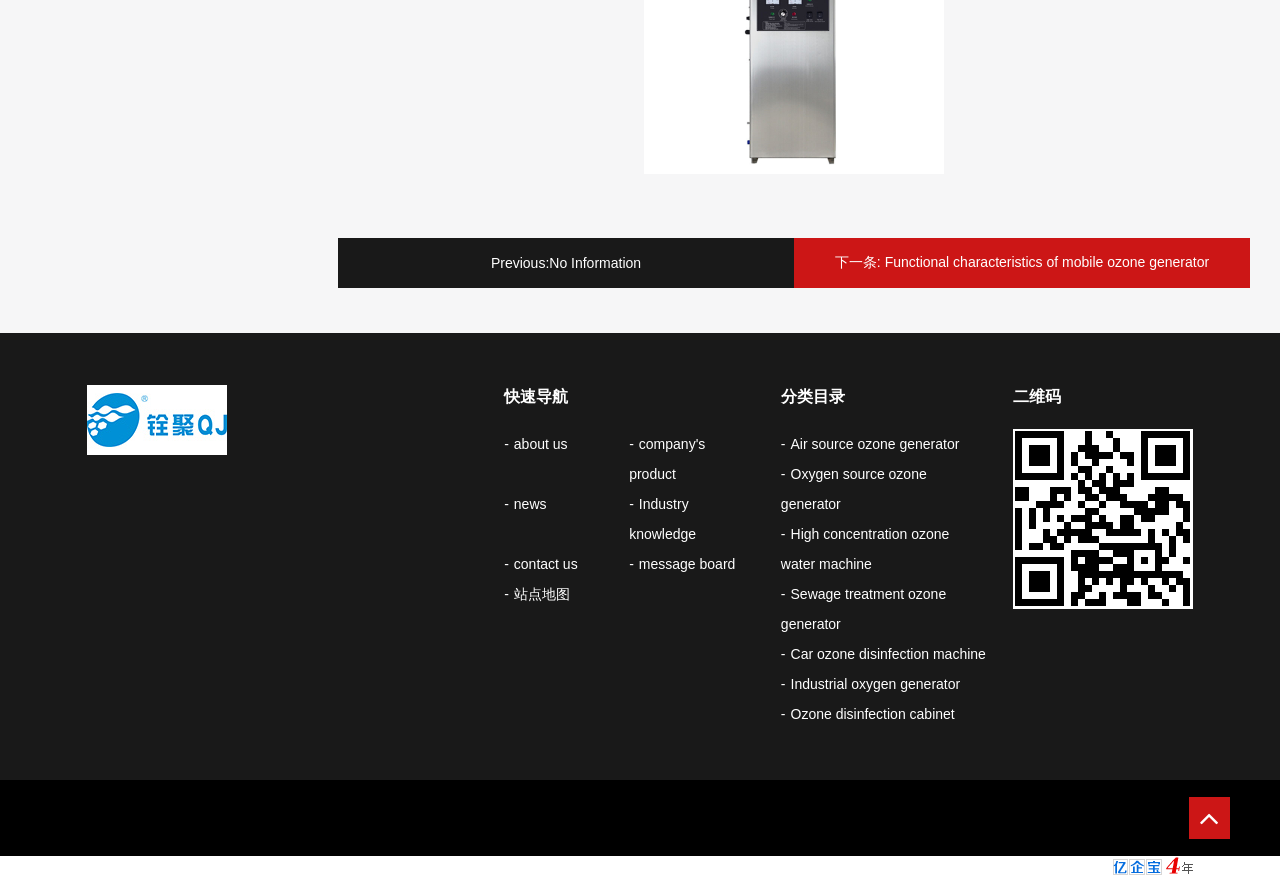What is the QR code for?
Please provide a full and detailed response to the question.

I found the QR code by looking at the '二维码' heading and the image underneath, which suggests that it is used for scanning purposes, possibly to access the website or company information.